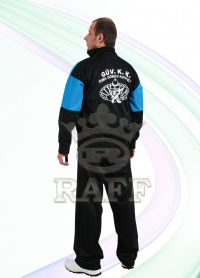Please answer the following question using a single word or phrase: 
What is the likely affiliation indicated by the emblems and text on the jacket?

Sports or military